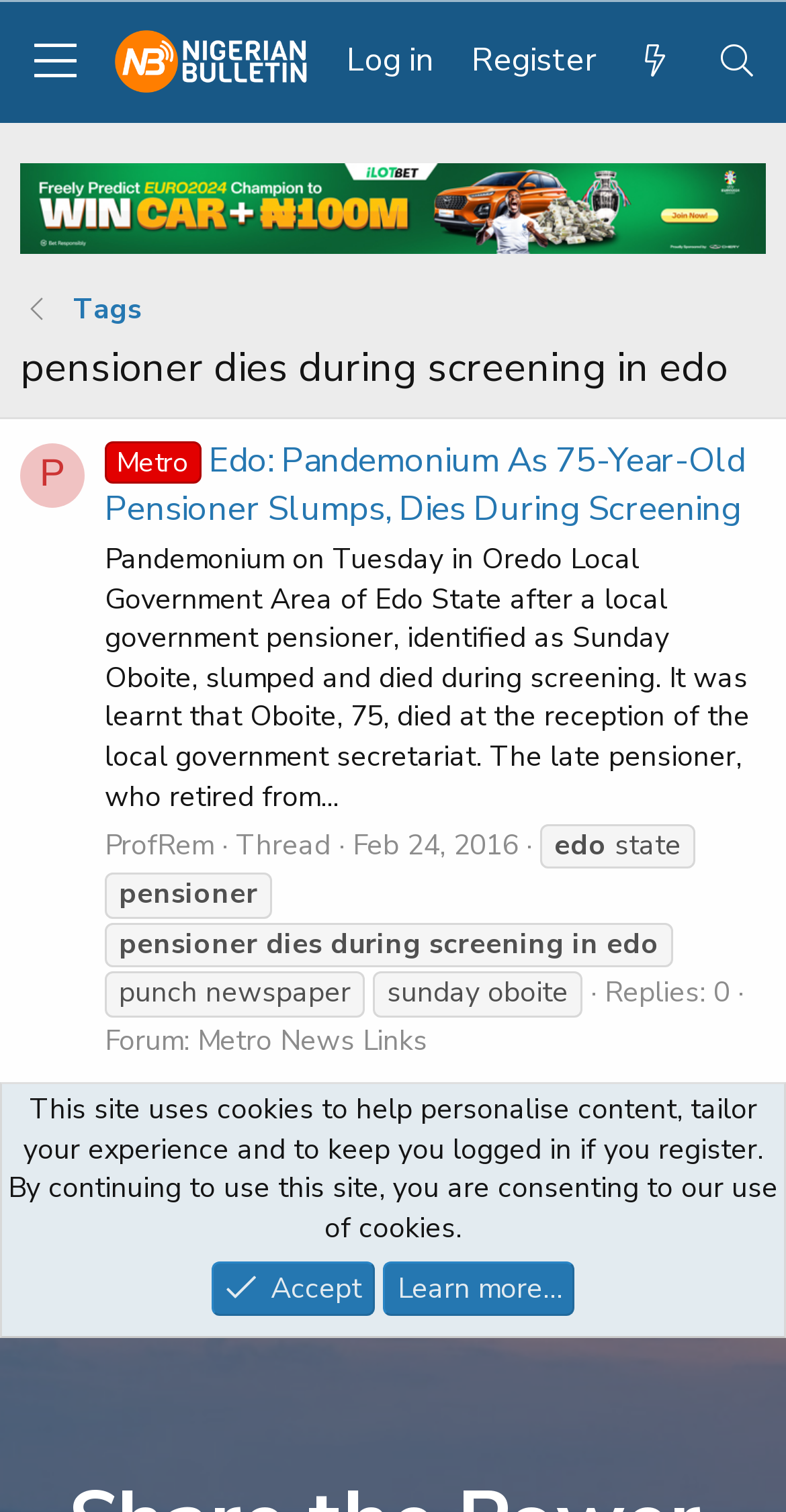Based on the image, provide a detailed and complete answer to the question: 
How old was the pensioner when he died?

I found the answer by reading the article content, specifically the sentence 'Pandemonium on Tuesday in Oredo Local Government Area of Edo State after a local government pensioner, identified as Sunday Oboite, slumped and died during screening.'